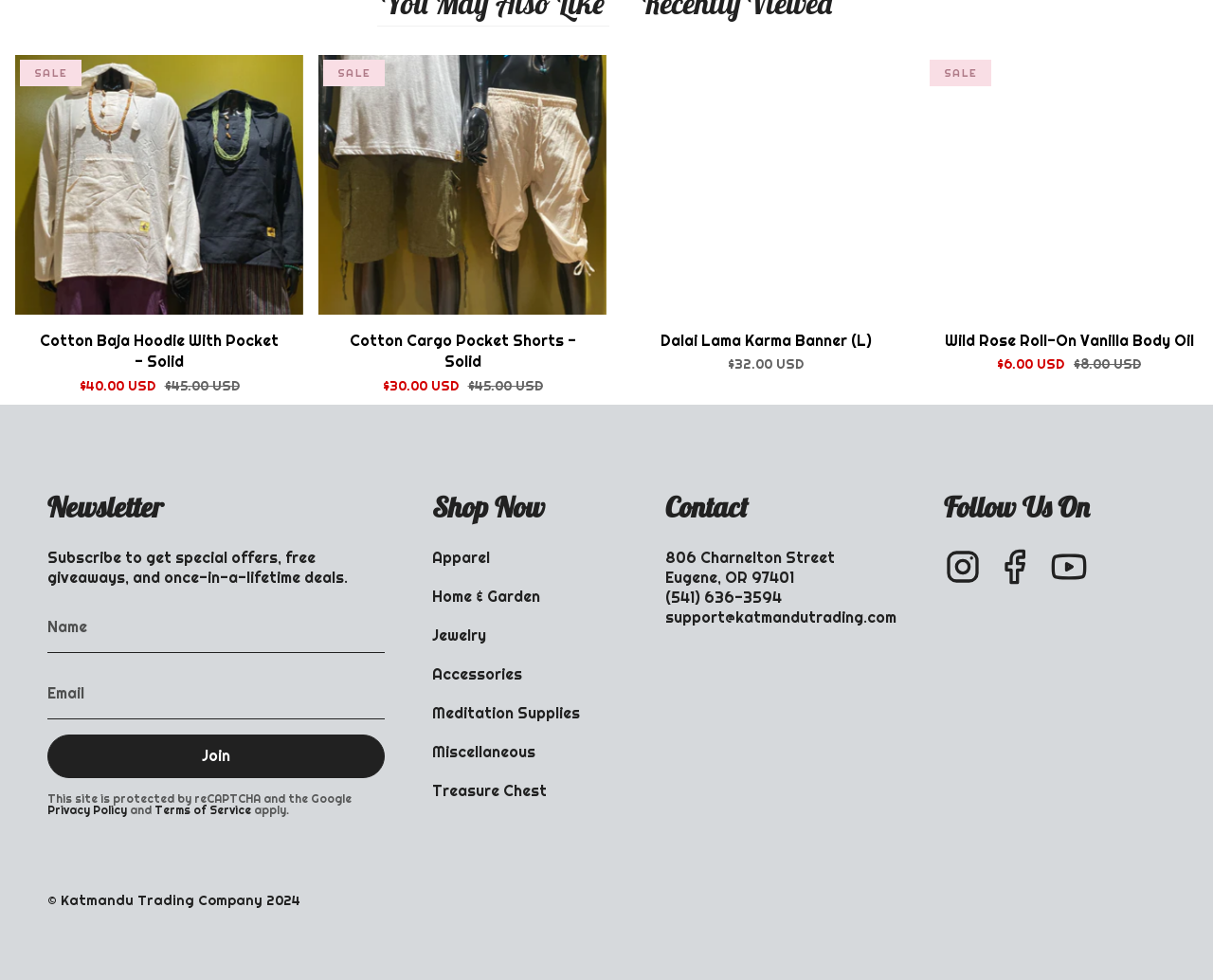What is the price of Cotton Baja Hoodie With Pocket - Solid?
We need a detailed and meticulous answer to the question.

I found the link 'Cotton Baja Hoodie With Pocket - Solid' and its corresponding price '$40.00 USD' which is a StaticText element.